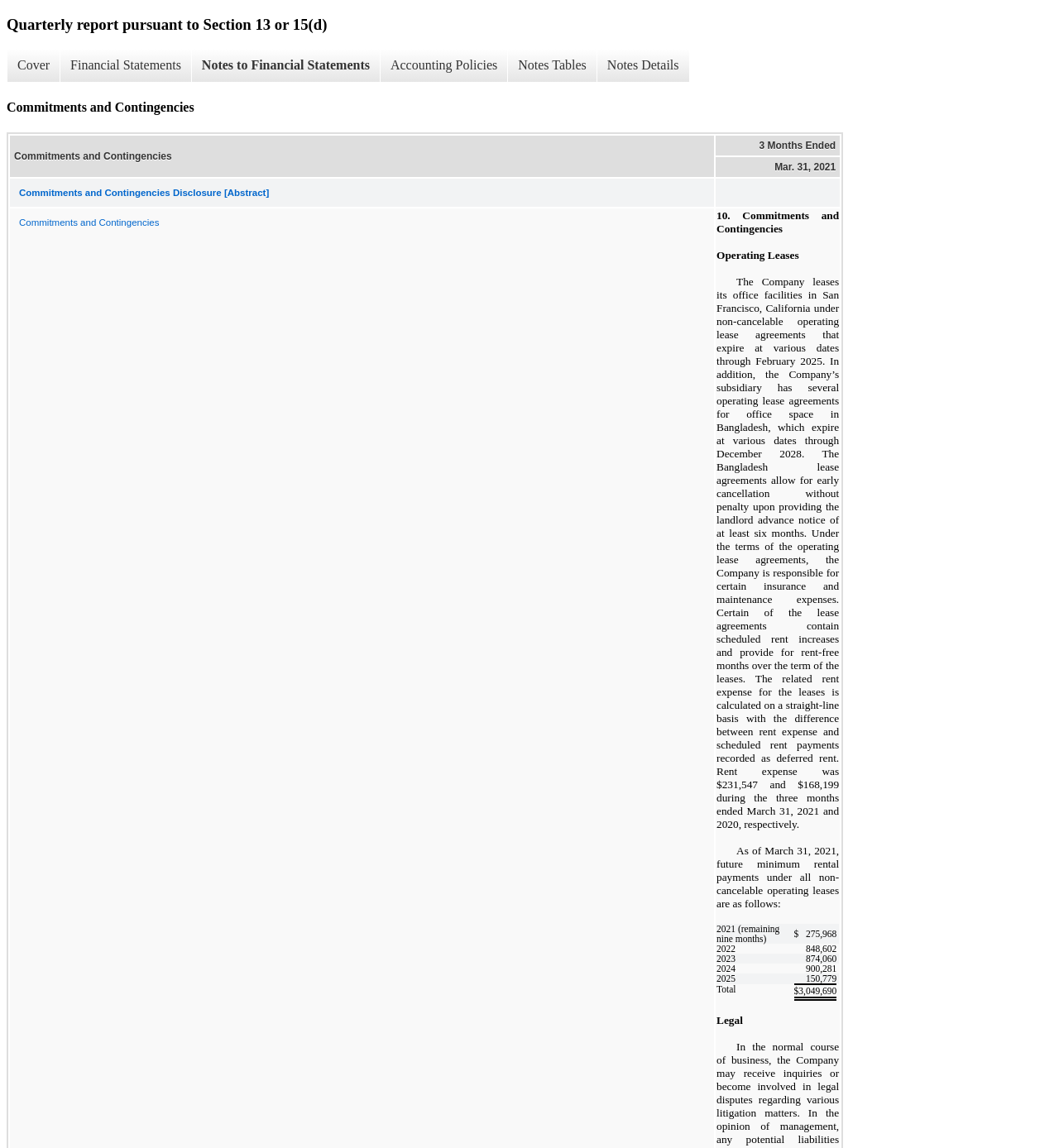How many rows are there in the table under 'Commitments and Contingencies'?
Identify the answer in the screenshot and reply with a single word or phrase.

5